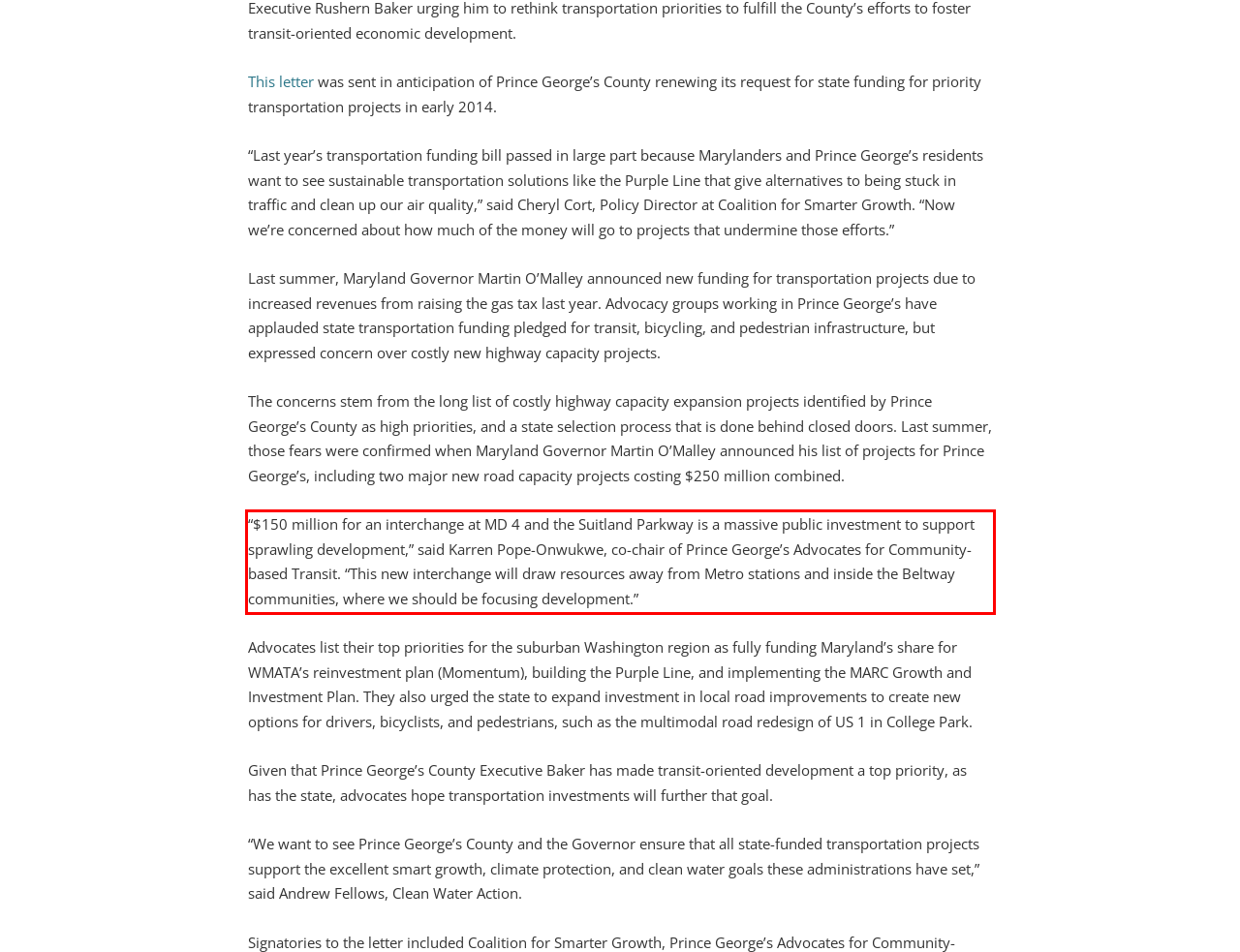Please analyze the screenshot of a webpage and extract the text content within the red bounding box using OCR.

“$150 million for an interchange at MD 4 and the Suitland Parkway is a massive public investment to support sprawling development,” said Karren Pope-Onwukwe, co-chair of Prince George’s Advocates for Community-based Transit. “This new interchange will draw resources away from Metro stations and inside the Beltway communities, where we should be focusing development.”